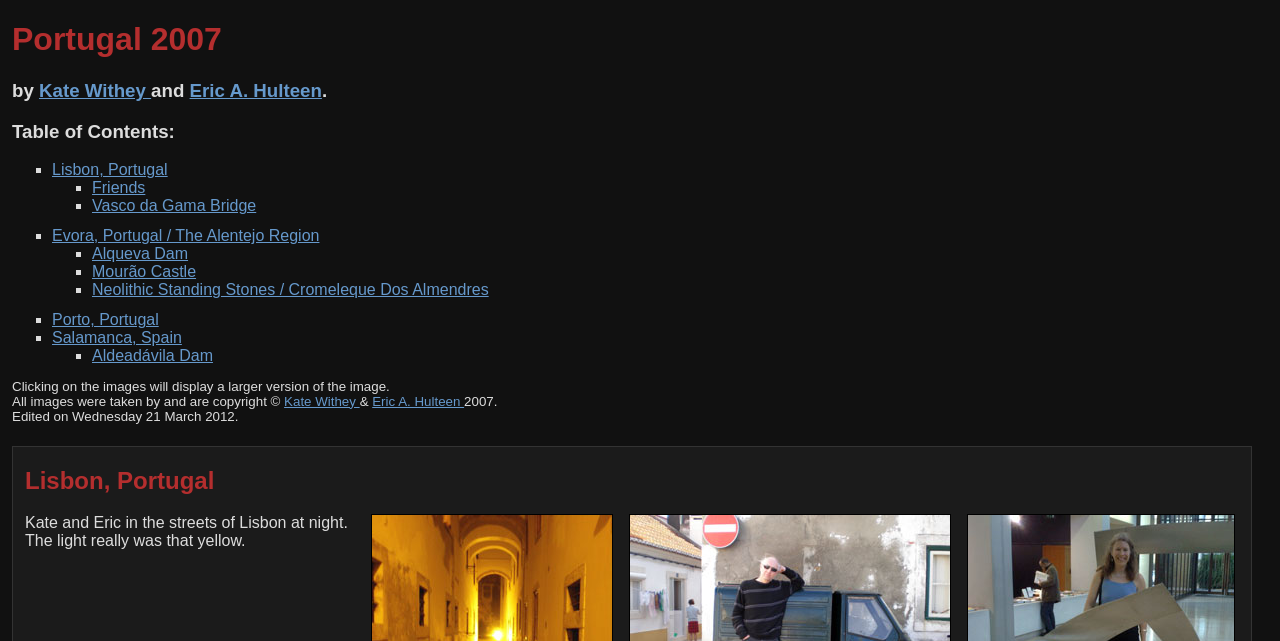Respond with a single word or phrase to the following question: In which year was the webpage edited?

2012